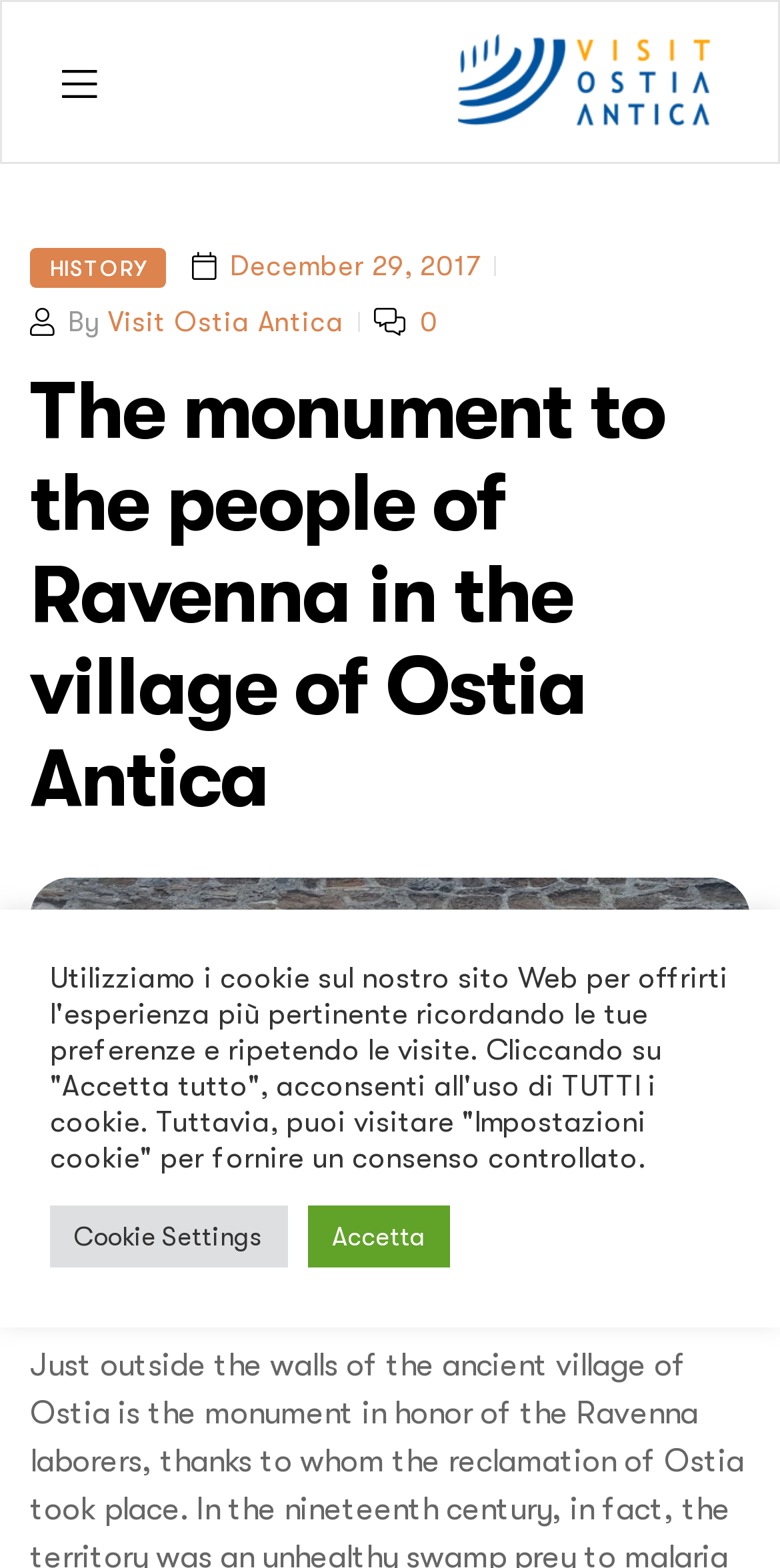Provide the bounding box coordinates for the UI element that is described as: "parent_node: Visit Ostia Antica".

[0.587, 0.022, 0.921, 0.083]